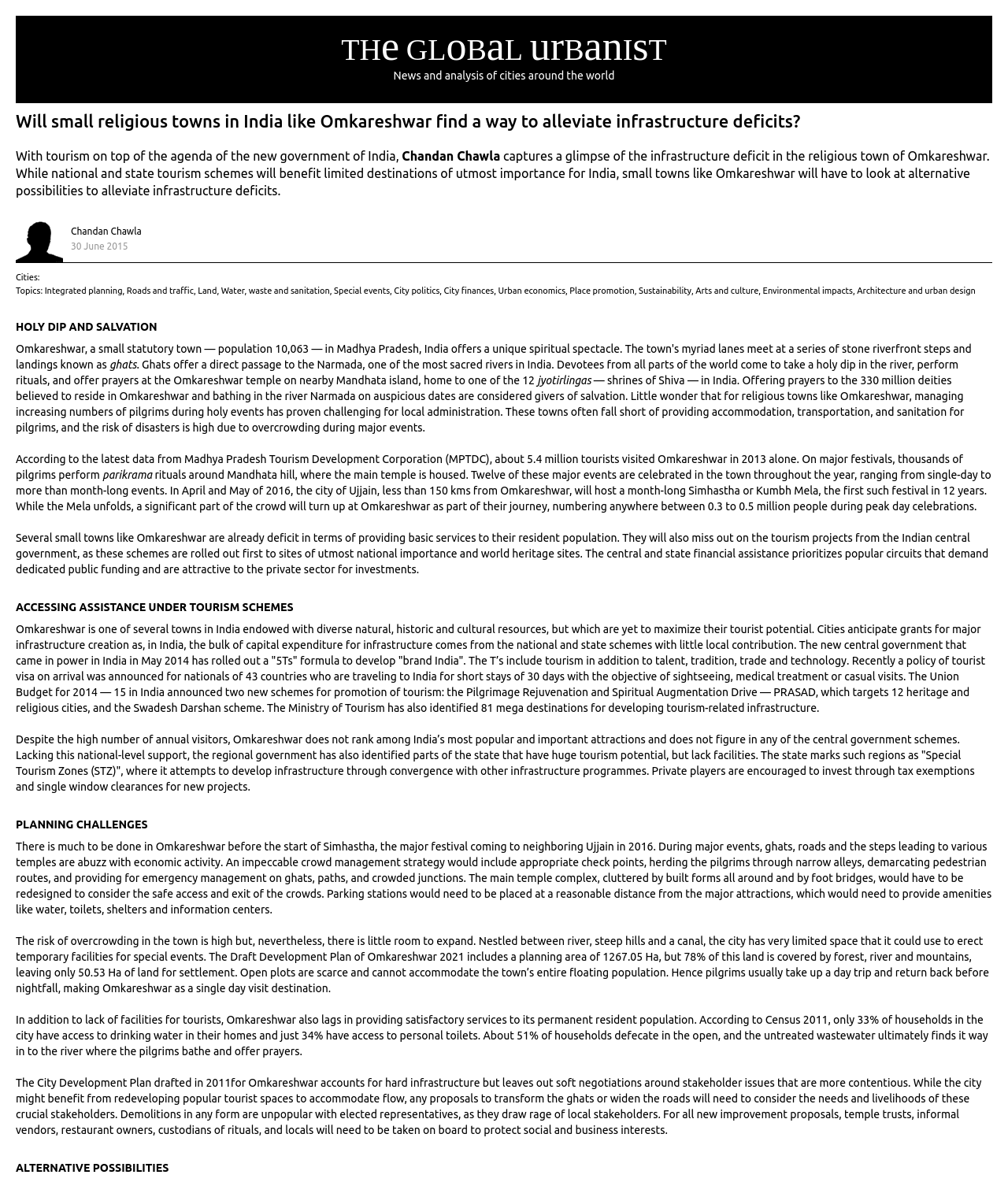Please find and give the text of the main heading on the webpage.

THe GLoBaL urBanIsT